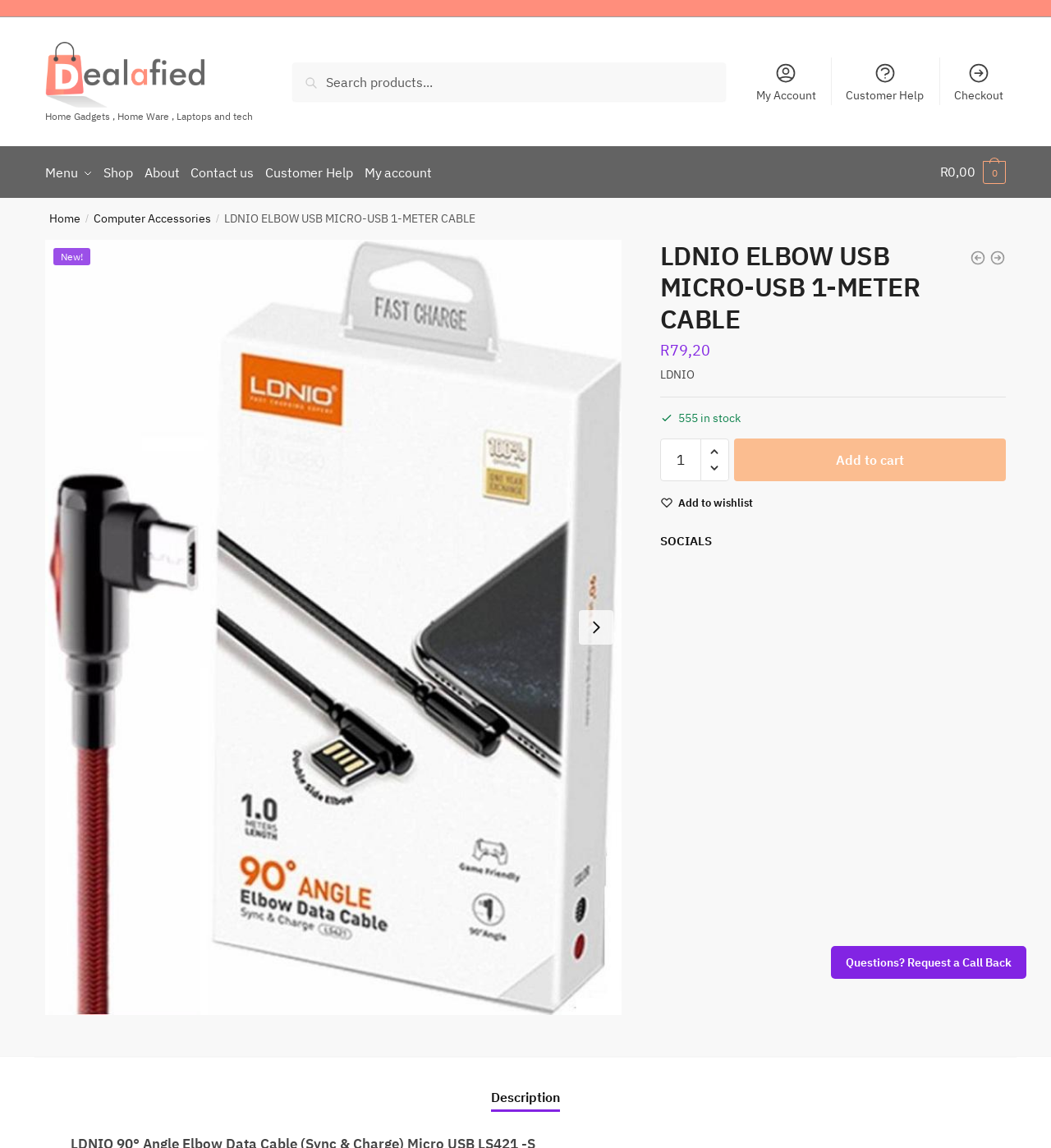Determine the bounding box coordinates of the element's region needed to click to follow the instruction: "Check product price". Provide these coordinates as four float numbers between 0 and 1, formatted as [left, top, right, bottom].

[0.637, 0.295, 0.676, 0.312]